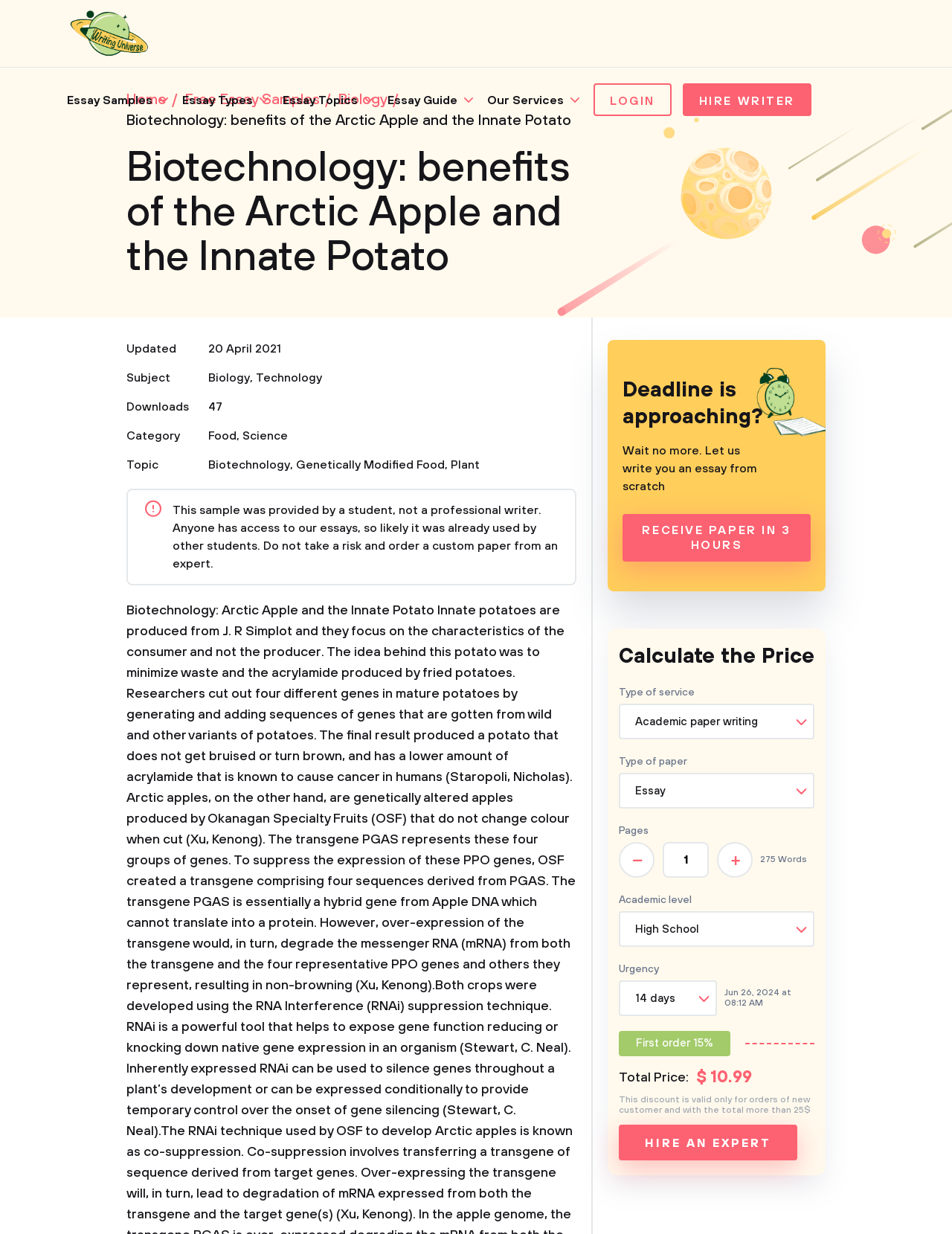Provide the bounding box coordinates, formatted as (top-left x, top-left y, bottom-right x, bottom-right y), with all values being floating point numbers between 0 and 1. Identify the bounding box of the UI element that matches the description: Receive Paper In 3 Hours

[0.654, 0.417, 0.852, 0.455]